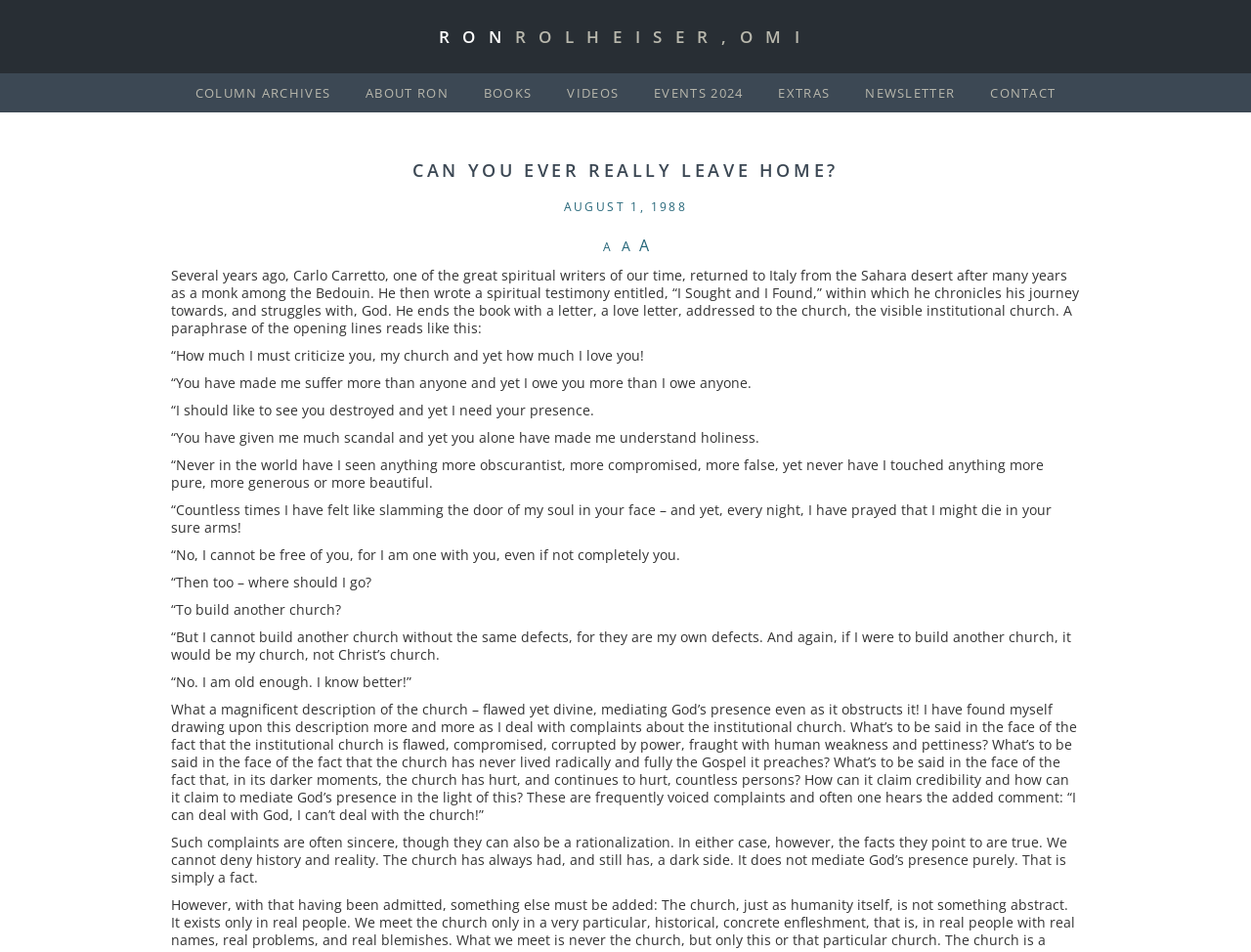Identify the bounding box for the element characterized by the following description: "Extras".

[0.622, 0.088, 0.663, 0.107]